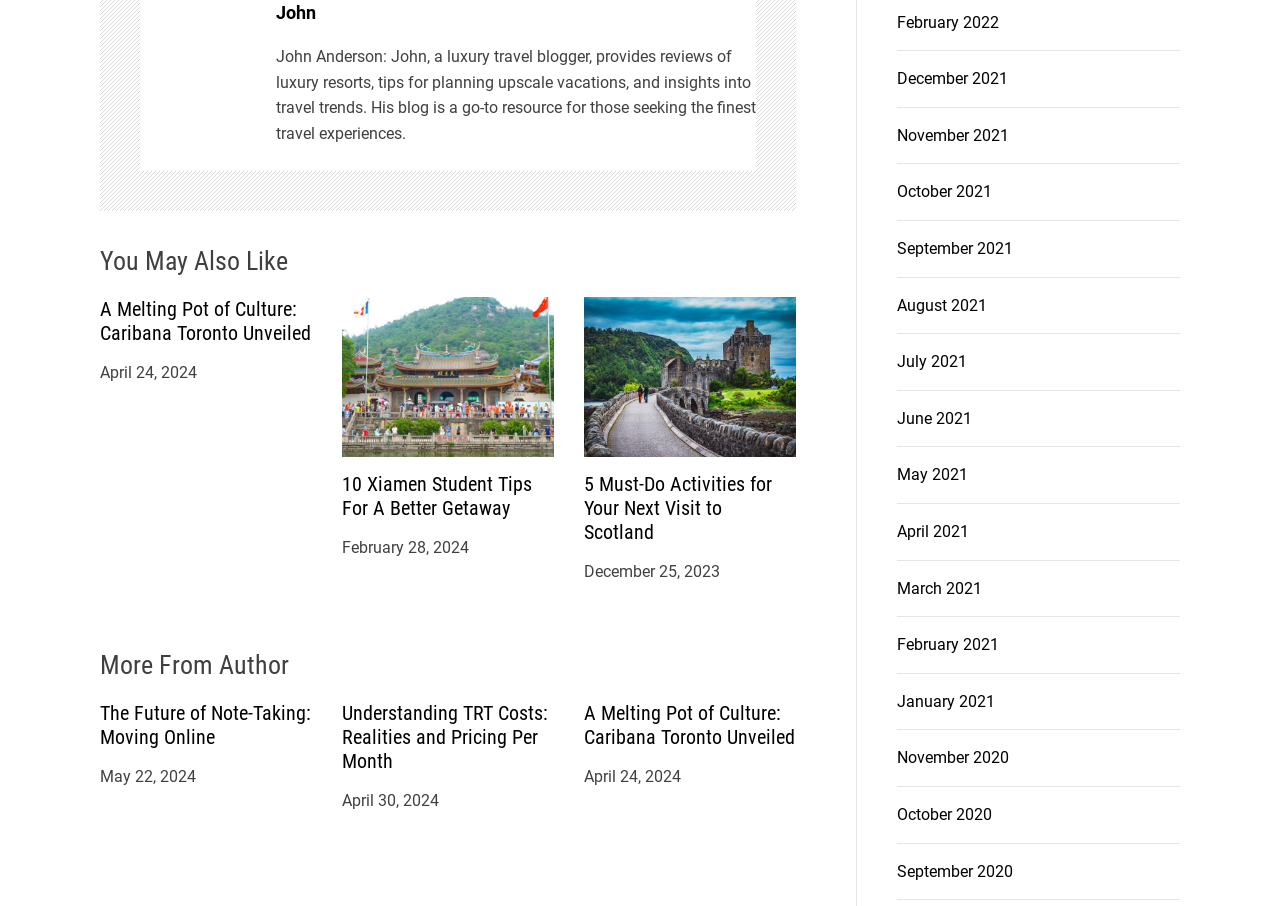Given the element description title="John", predict the bounding box coordinates for the UI element in the webpage screenshot. The format should be (top-left x, top-left y, bottom-right x, bottom-right y), and the values should be between 0 and 1.

[0.109, 0.03, 0.2, 0.158]